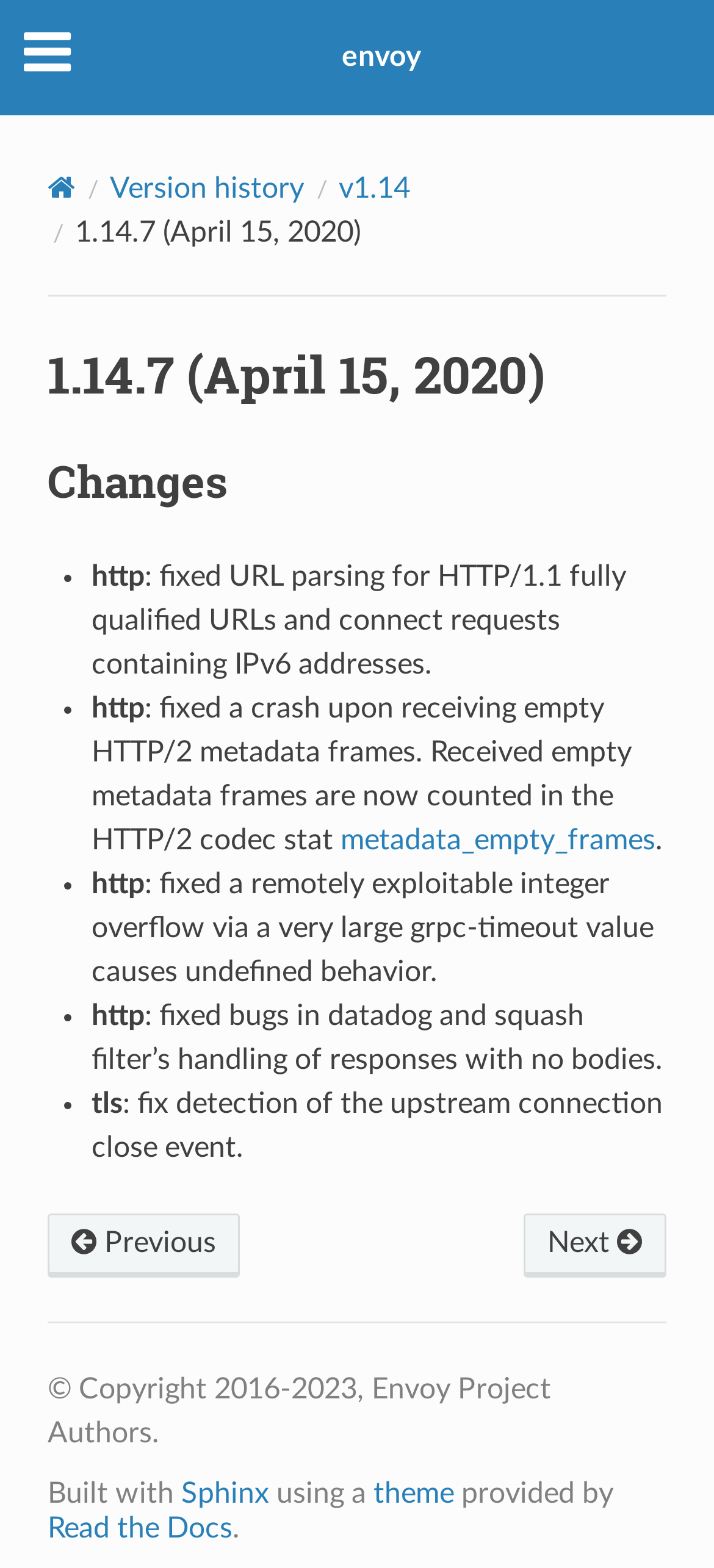Locate the bounding box coordinates of the area you need to click to fulfill this instruction: 'Click on the 'Next' link'. The coordinates must be in the form of four float numbers ranging from 0 to 1: [left, top, right, bottom].

[0.734, 0.774, 0.934, 0.815]